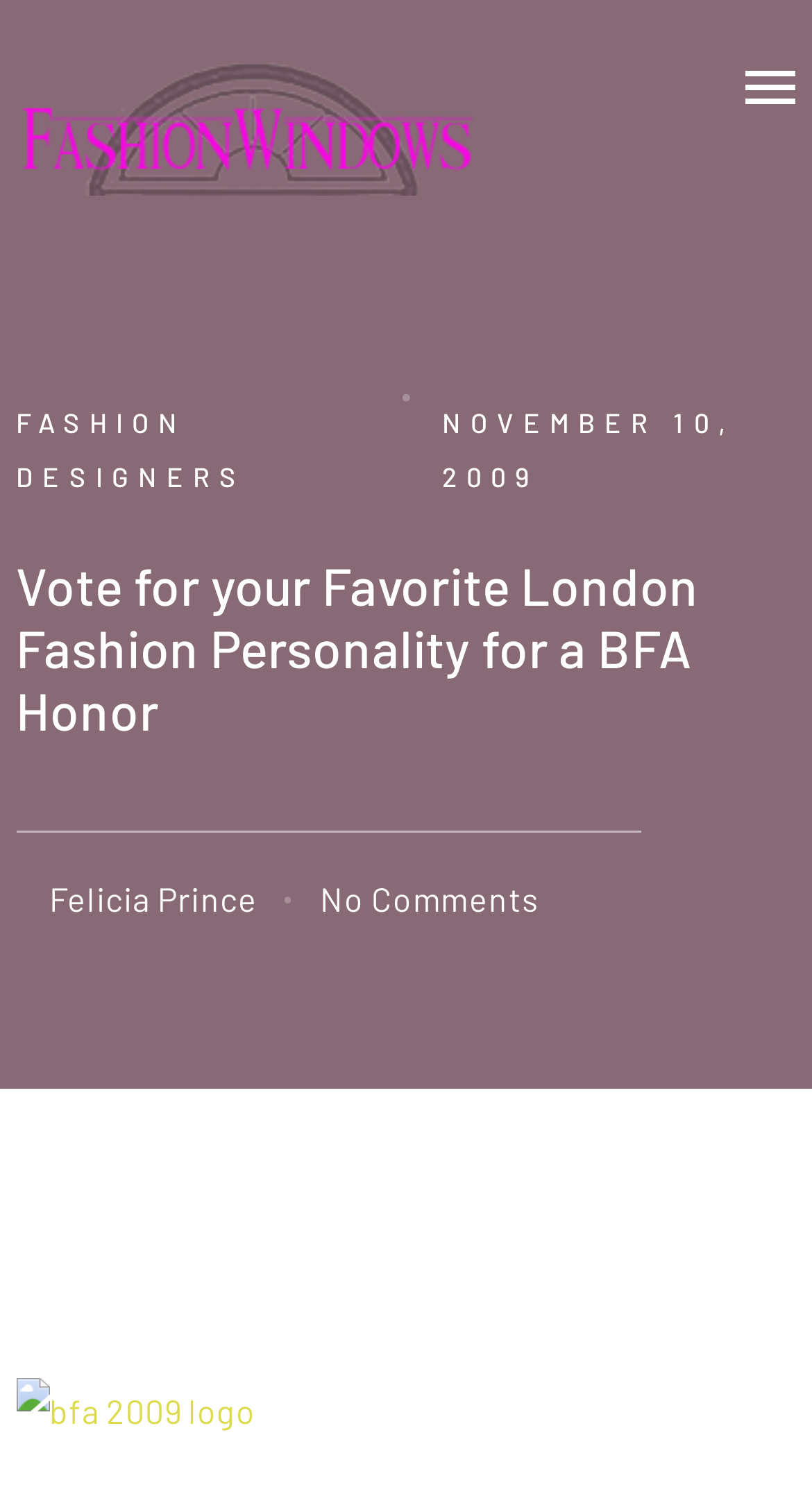Create an elaborate caption that covers all aspects of the webpage.

The webpage appears to be an article or blog post about the British Fashion Awards. At the top left of the page, there is a heading that reads "FashionWindows Network" accompanied by a link and an image with the same name. On the top right, there is a small image with no description.

Below the top section, there are two main columns. On the left, there is a link labeled "FASHION DESIGNERS" and a static text element displaying the date "NOVEMBER 10, 2009". On the right, there is a heading that reads "Vote for your Favorite London Fashion Personality for a BFA Honor".

Underneath the heading, there are two links: one labeled "Felicia Prince" and another labeled "No Comments". The "Felicia Prince" link is positioned above the "No Comments" link.